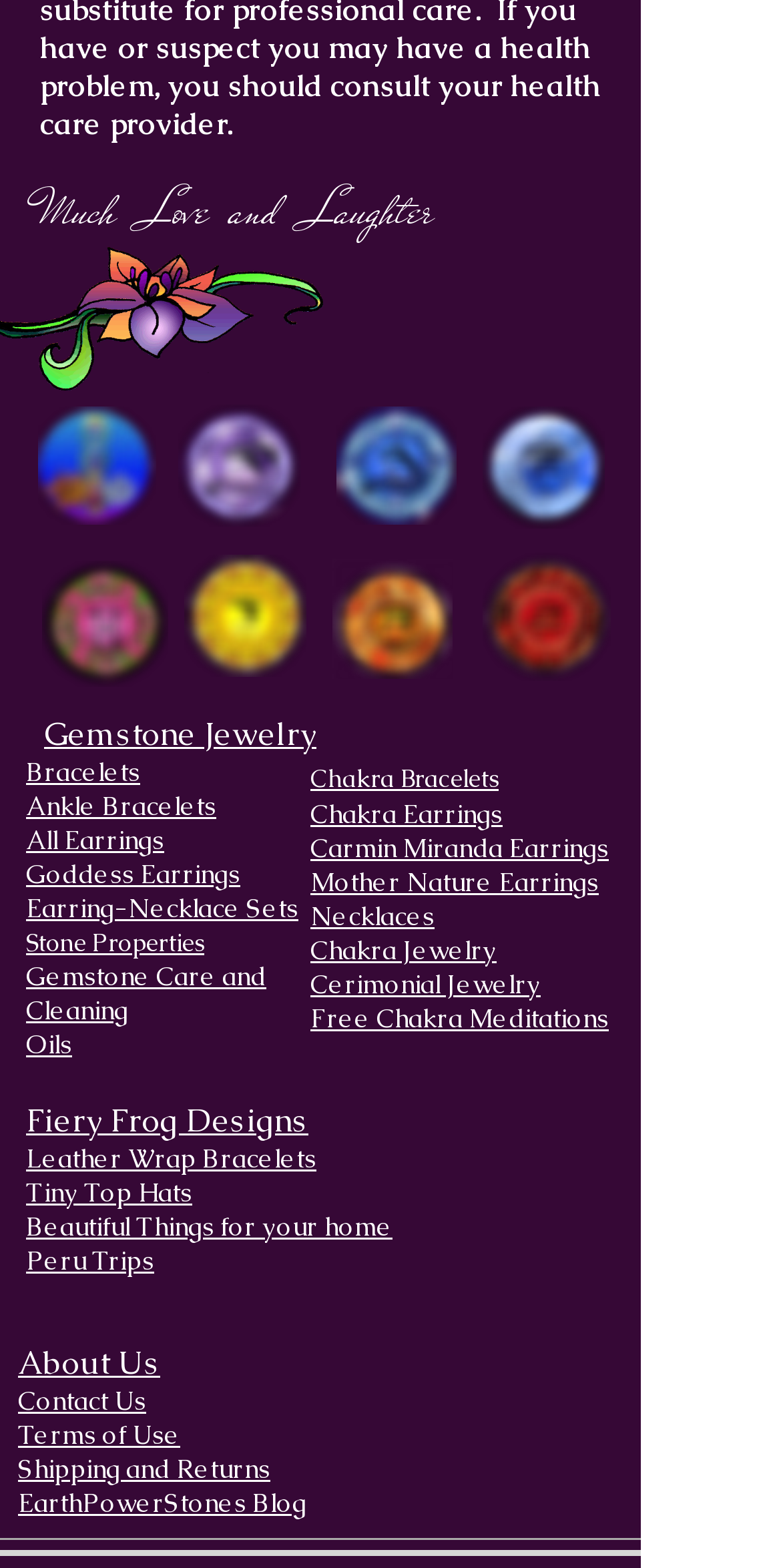Using the provided element description: "title="Sacral Chakra"", identify the bounding box coordinates. The coordinates should be four floats between 0 and 1 in the order [left, top, right, bottom].

[0.405, 0.356, 0.6, 0.433]